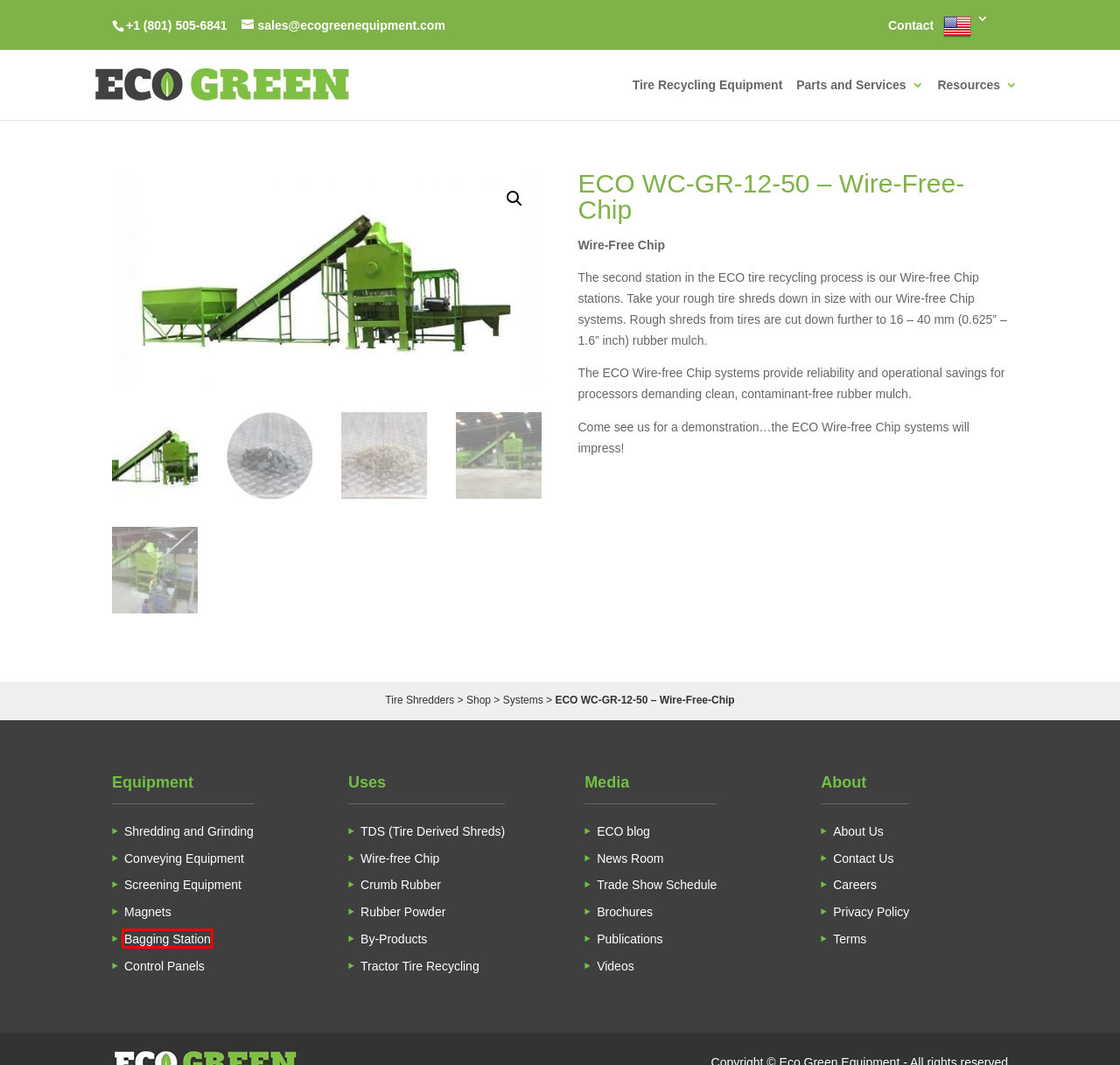A screenshot of a webpage is provided, featuring a red bounding box around a specific UI element. Identify the webpage description that most accurately reflects the new webpage after interacting with the selected element. Here are the candidates:
A. Tire Shredding Equipment Technology & Control Panels
B. Rubber Powder & Powdered Tire Grinders
C. Crumb Rubber & Tire Powder Machines
D. Tire Shredding & Recycling Bagging Stations
E. Wire-free Chips or Rubber Mulch
F. Tire Shredding and Grinding Equipment
G. About Tire Recycling and Tire Shredding
H. Eco Green Equipment: Website Terms

D